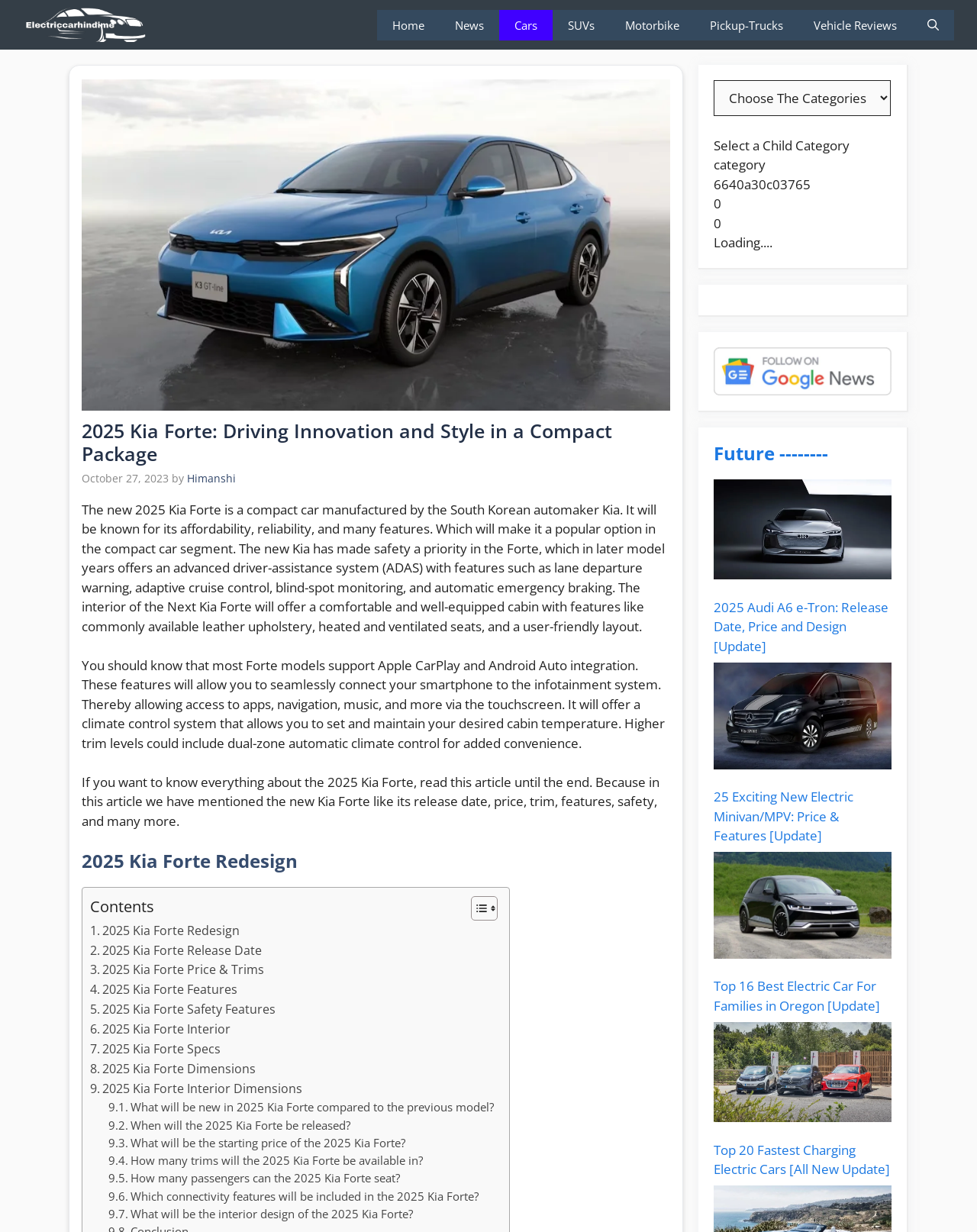Find the bounding box coordinates of the element's region that should be clicked in order to follow the given instruction: "Click on the 'Home' link". The coordinates should consist of four float numbers between 0 and 1, i.e., [left, top, right, bottom].

[0.45, 0.008, 0.511, 0.033]